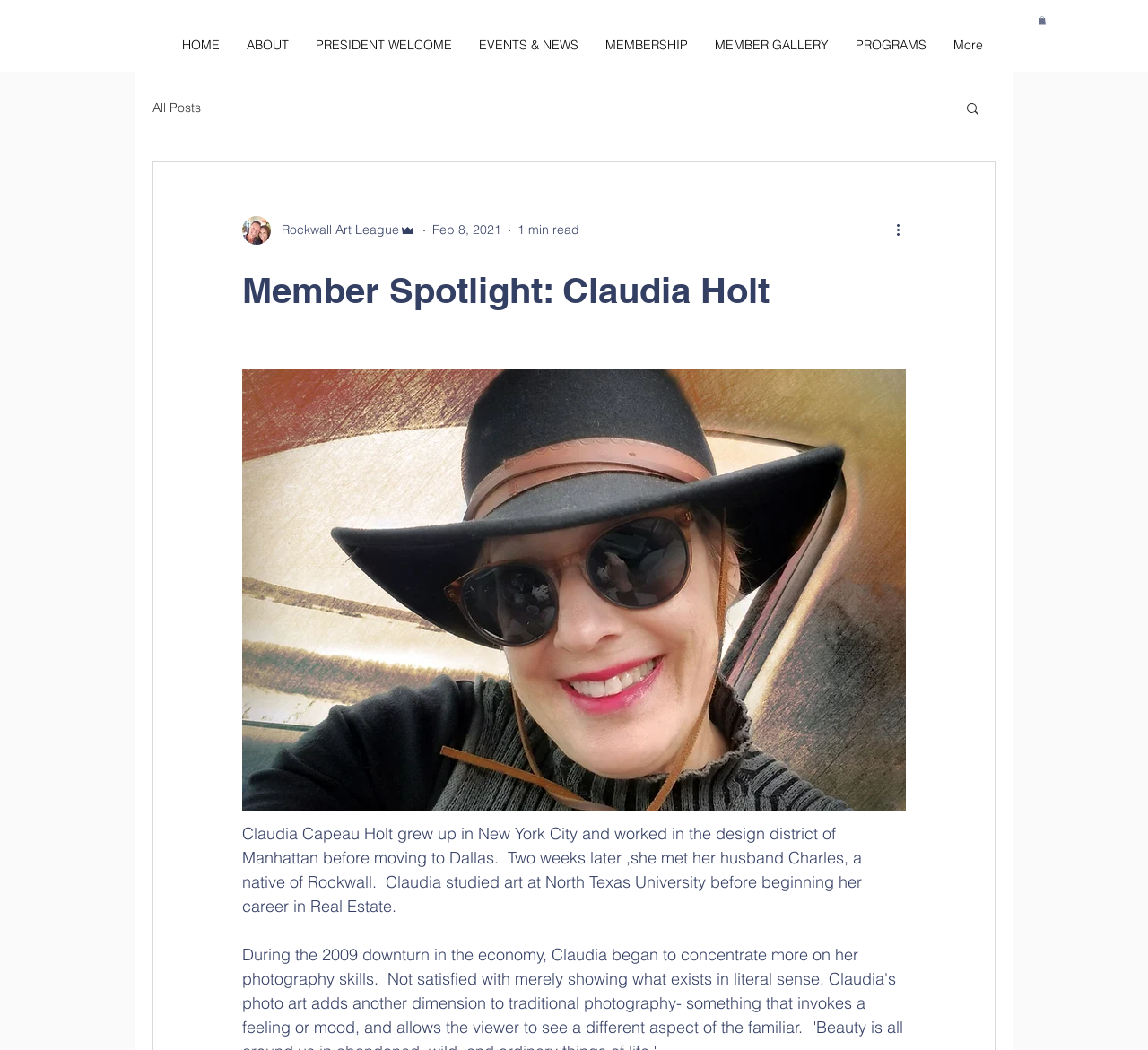What is the name of the member in the spotlight?
Make sure to answer the question with a detailed and comprehensive explanation.

I found the answer by looking at the heading element 'Member Spotlight: Claudia Holt' which indicates that Claudia Holt is the member being featured.